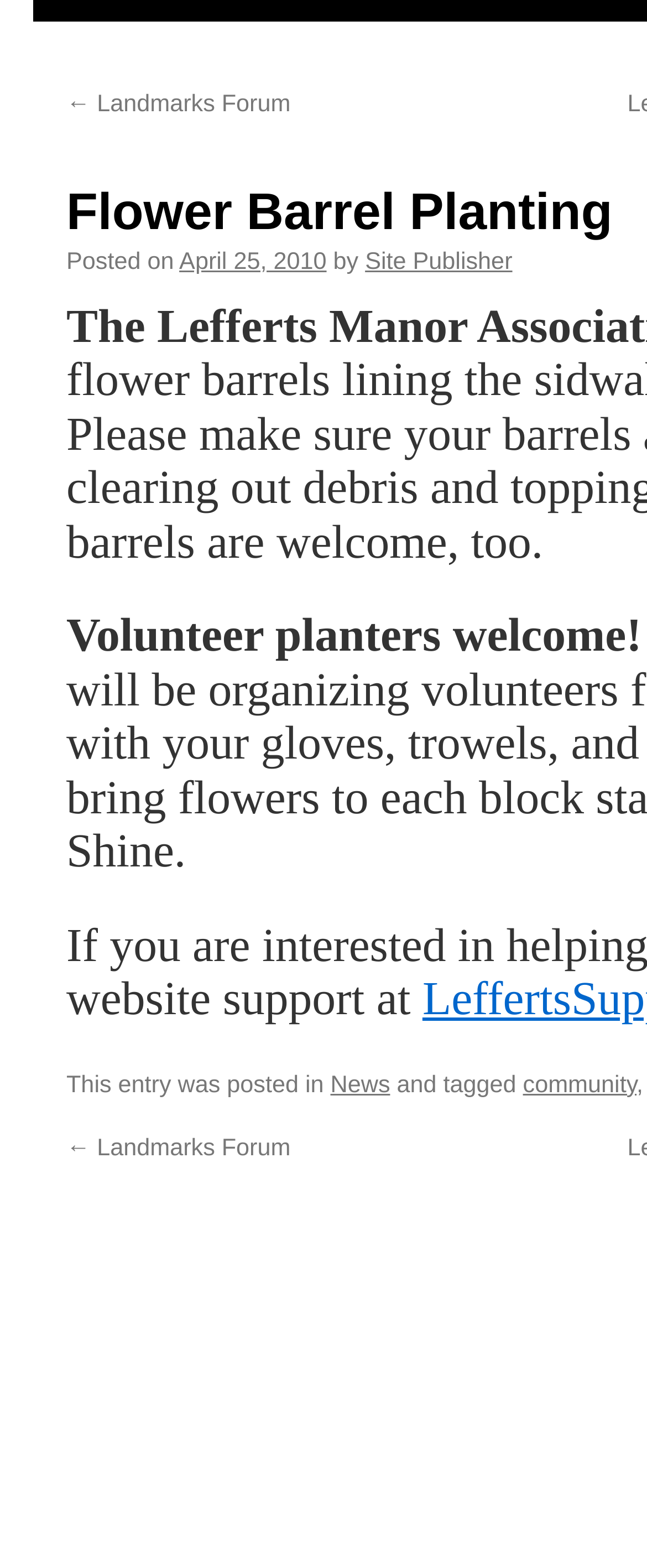Based on the element description: "April 25, 2010", identify the bounding box coordinates for this UI element. The coordinates must be four float numbers between 0 and 1, listed as [left, top, right, bottom].

[0.277, 0.199, 0.505, 0.215]